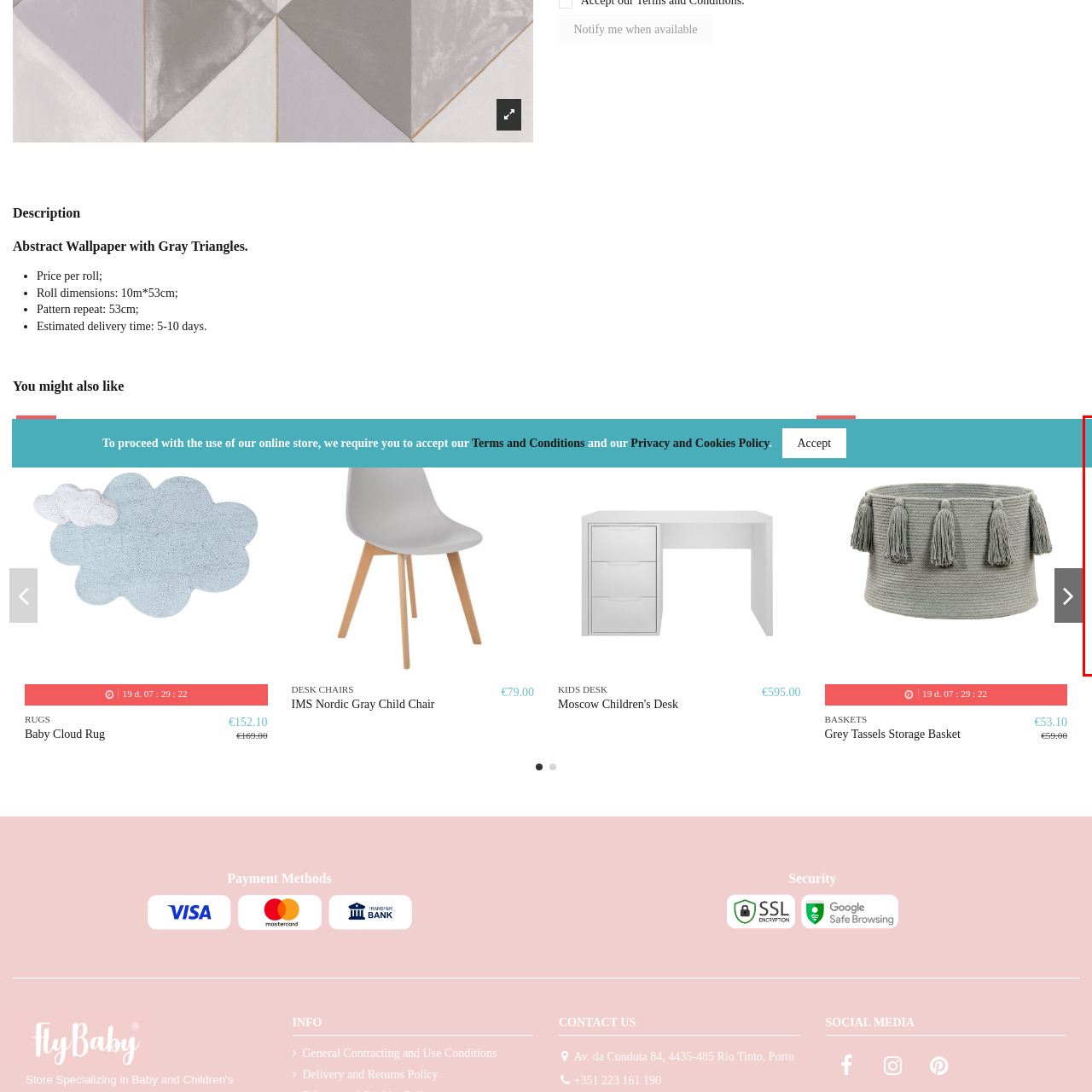What is the purpose of the rug?
Inspect the image indicated by the red outline and answer the question with a single word or short phrase.

Add whimsical touch